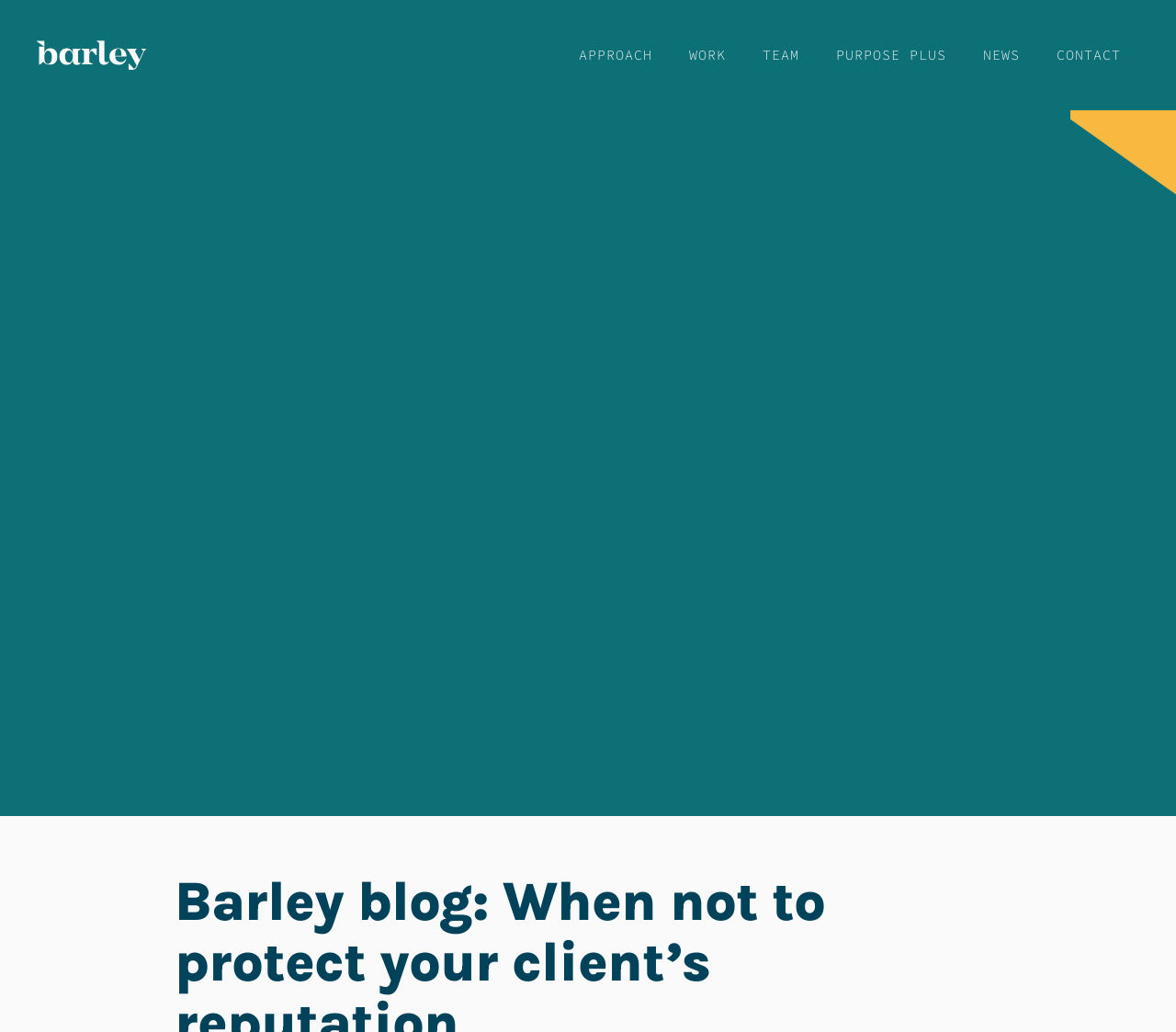Determine the main text heading of the webpage and provide its content.

Barley blog: When not to protect your client’s reputation